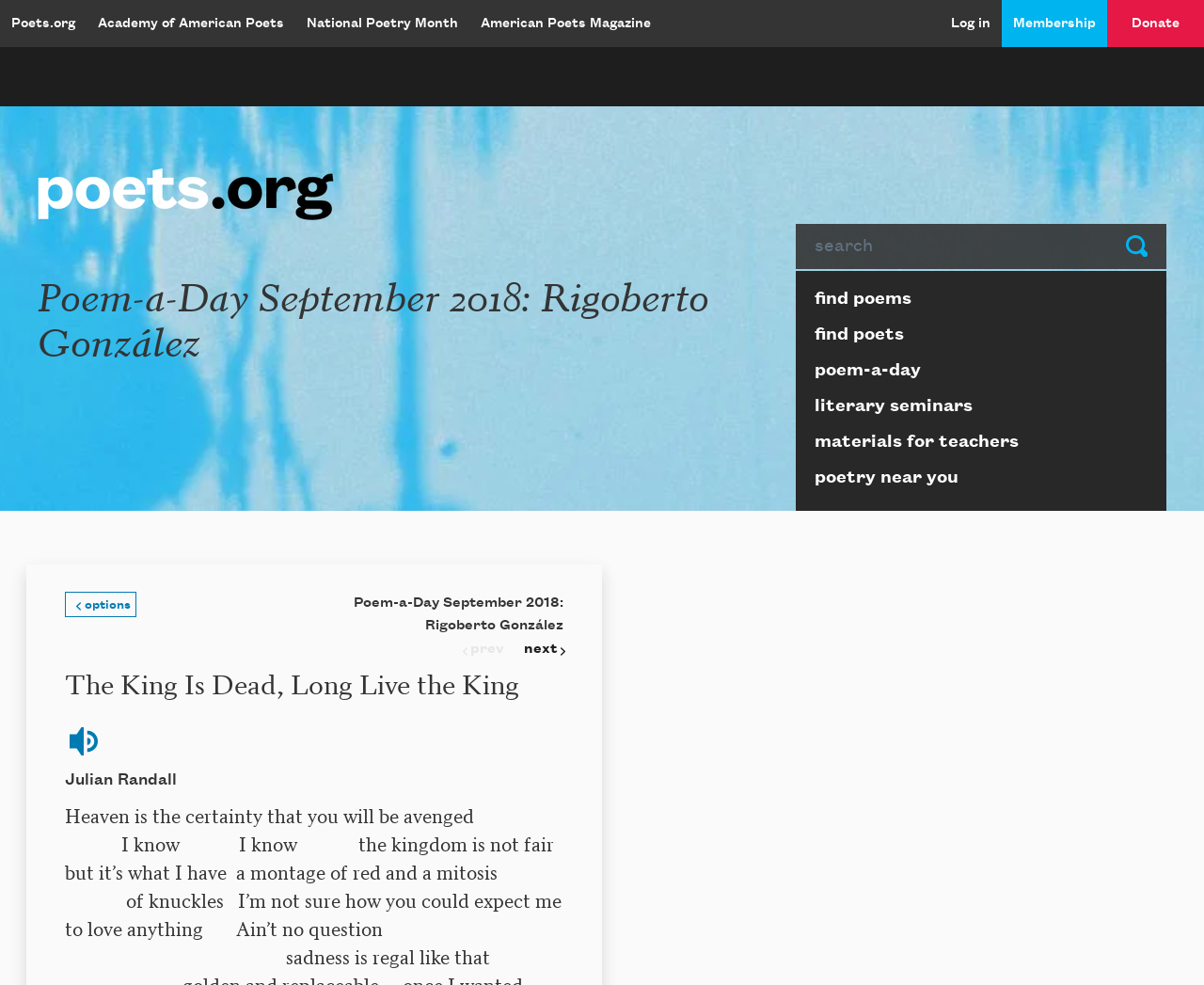What is the name of the poet featured on this page?
Please give a detailed and elaborate answer to the question based on the image.

I determined the answer by looking at the heading element 'Poem-a-Day September 2018: Rigoberto González' which suggests that the page is featuring a poem by Rigoberto González.